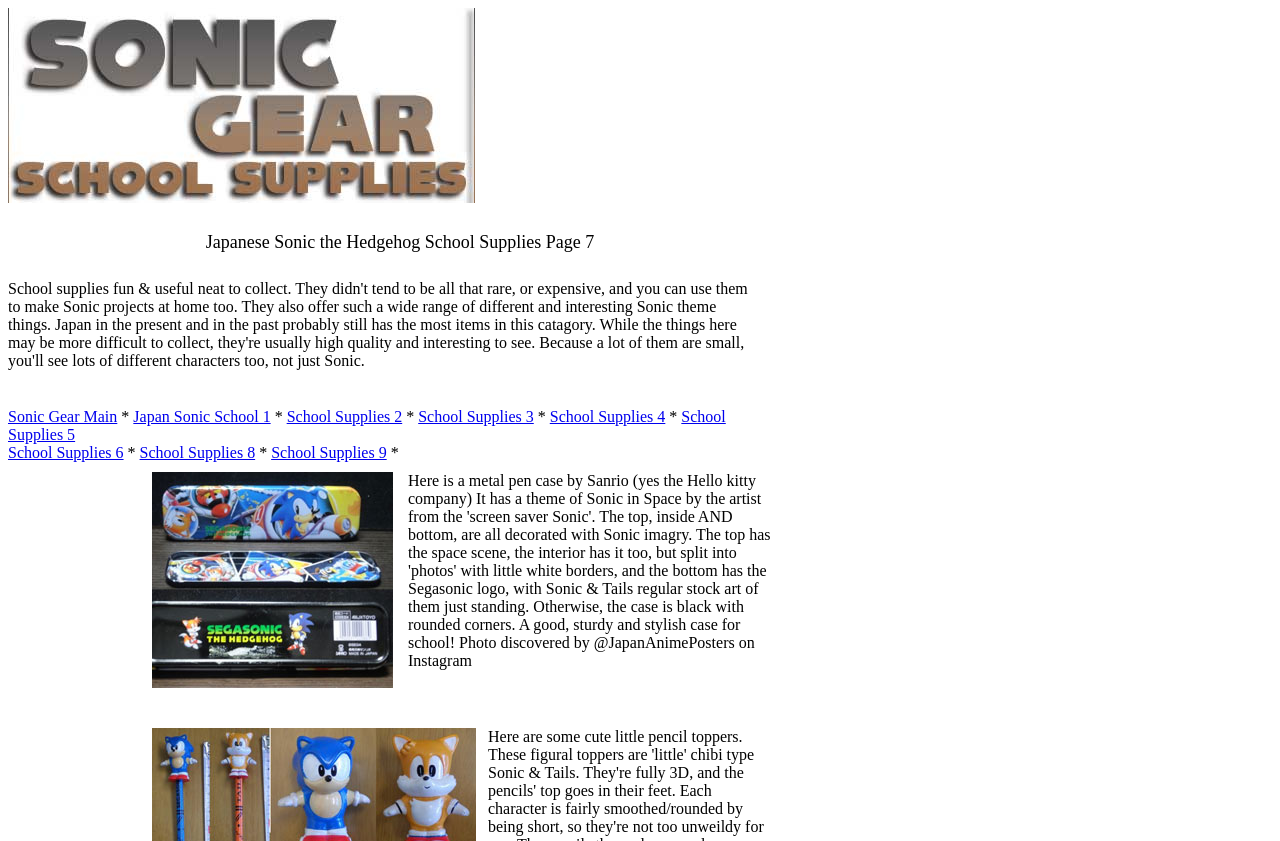Please find the bounding box coordinates of the element that needs to be clicked to perform the following instruction: "Click the link to Sonic Gear Main". The bounding box coordinates should be four float numbers between 0 and 1, represented as [left, top, right, bottom].

[0.006, 0.485, 0.092, 0.505]